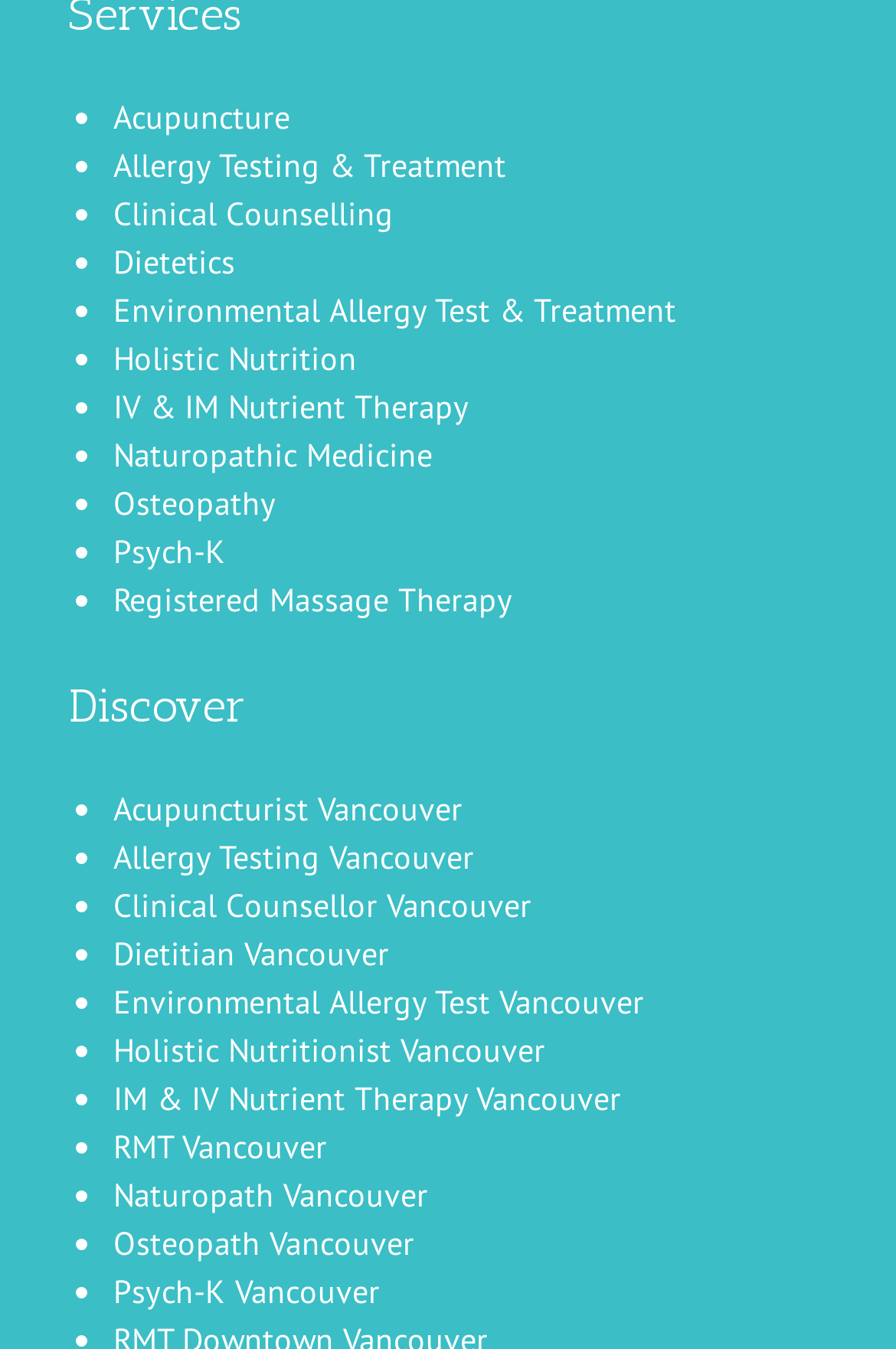Provide your answer to the question using just one word or phrase: What is the location of the services?

Vancouver